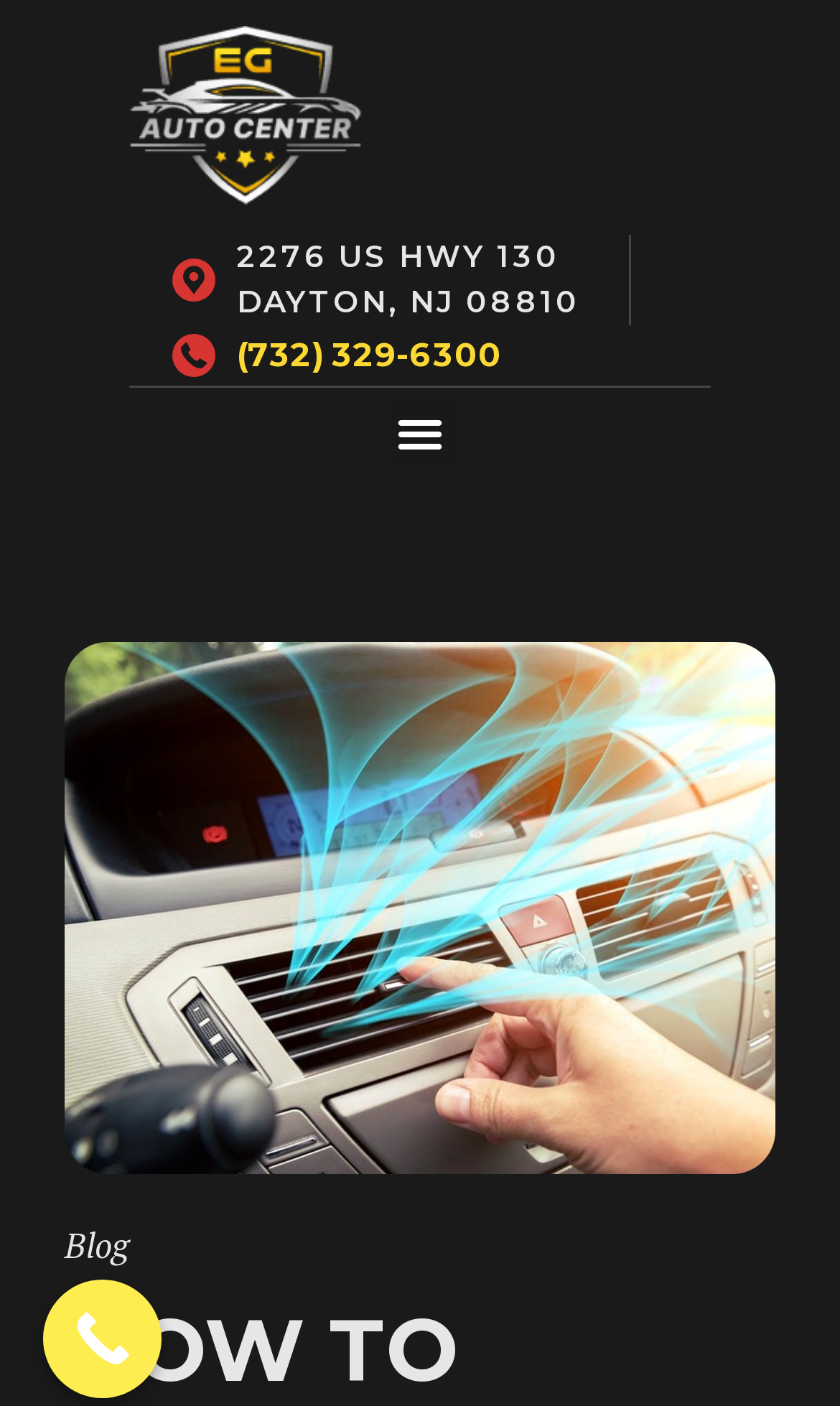Answer the question briefly using a single word or phrase: 
What is the address of the auto center?

2276 US HWY 130, DAYTON, NJ 08810